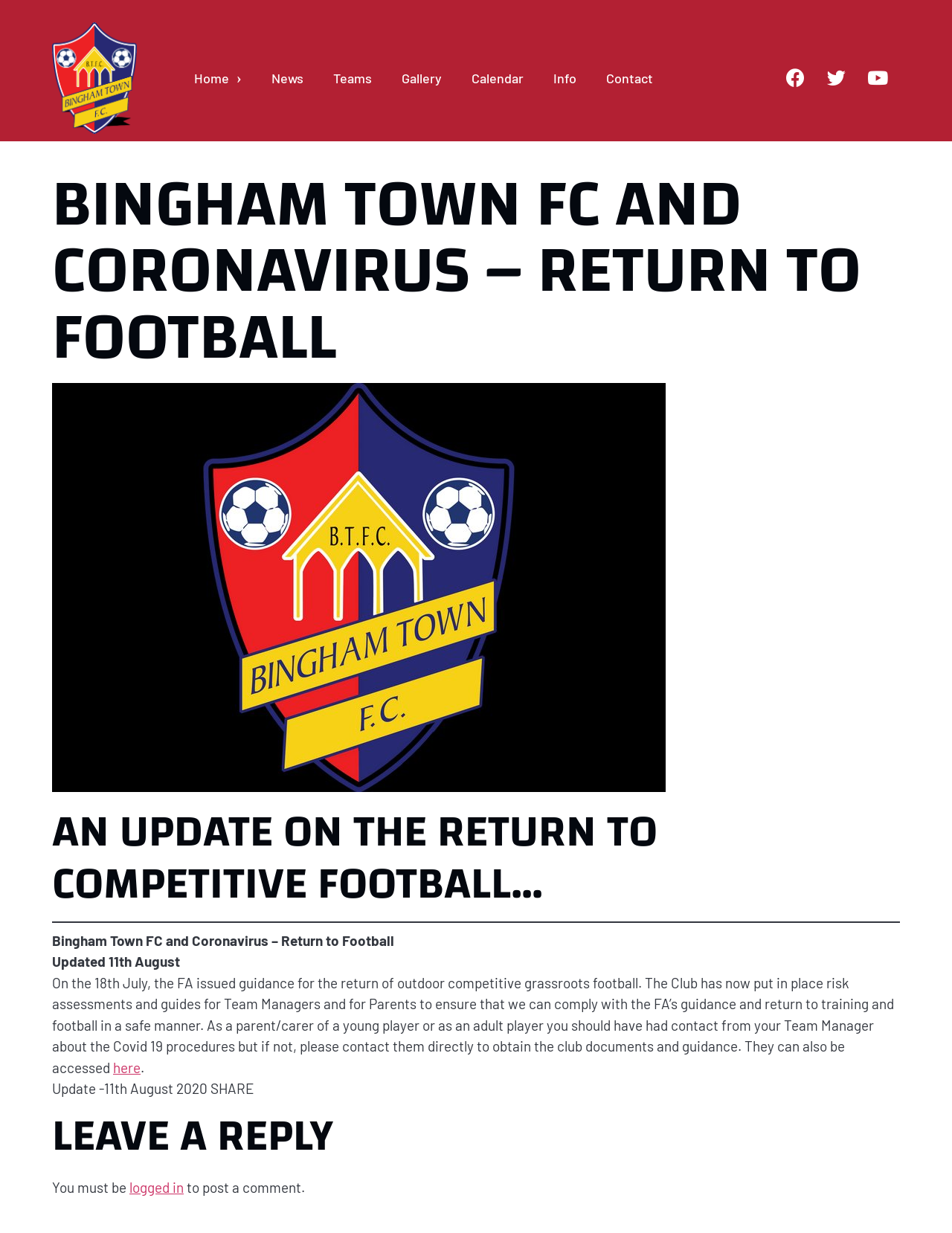Create an in-depth description of the webpage, covering main sections.

The webpage is about Bingham Town FC and its return to football during the coronavirus pandemic. At the top, there is a navigation menu with links to different sections of the website, including Home, News, Teams, Gallery, Calendar, Info, and Contact. 

Below the navigation menu, there is a main section that takes up most of the page. At the top of this section, there is a large heading that reads "BINGHAM TOWN FC AND CORONAVIRUS – RETURN TO FOOTBALL". 

Below the heading, there is a figure, likely an image, that spans the width of the page. Underneath the figure, there is another heading that reads "AN UPDATE ON THE RETURN TO COMPETITIVE FOOTBALL…". 

Following this heading, there is a horizontal separator line that separates the heading from the rest of the content. Below the separator line, there are several blocks of text. The first block of text is a title that reads "Bingham Town FC and Coronavirus – Return to Football". 

Next to the title, there is a text that reads "Updated 11th August". Below these two texts, there is a longer paragraph of text that discusses the return of outdoor competitive grassroots football and the club's efforts to comply with the FA's guidance. 

Within this paragraph, there is a link to access the club's documents and guidance. Further down, there is another text that reads "Update -11th August 2020 SHARE". 

At the bottom of the page, there is a section for leaving a reply, with a heading that reads "LEAVE A REPLY". Below this heading, there is a text that reads "You must be logged in to post a comment", with a link to log in.